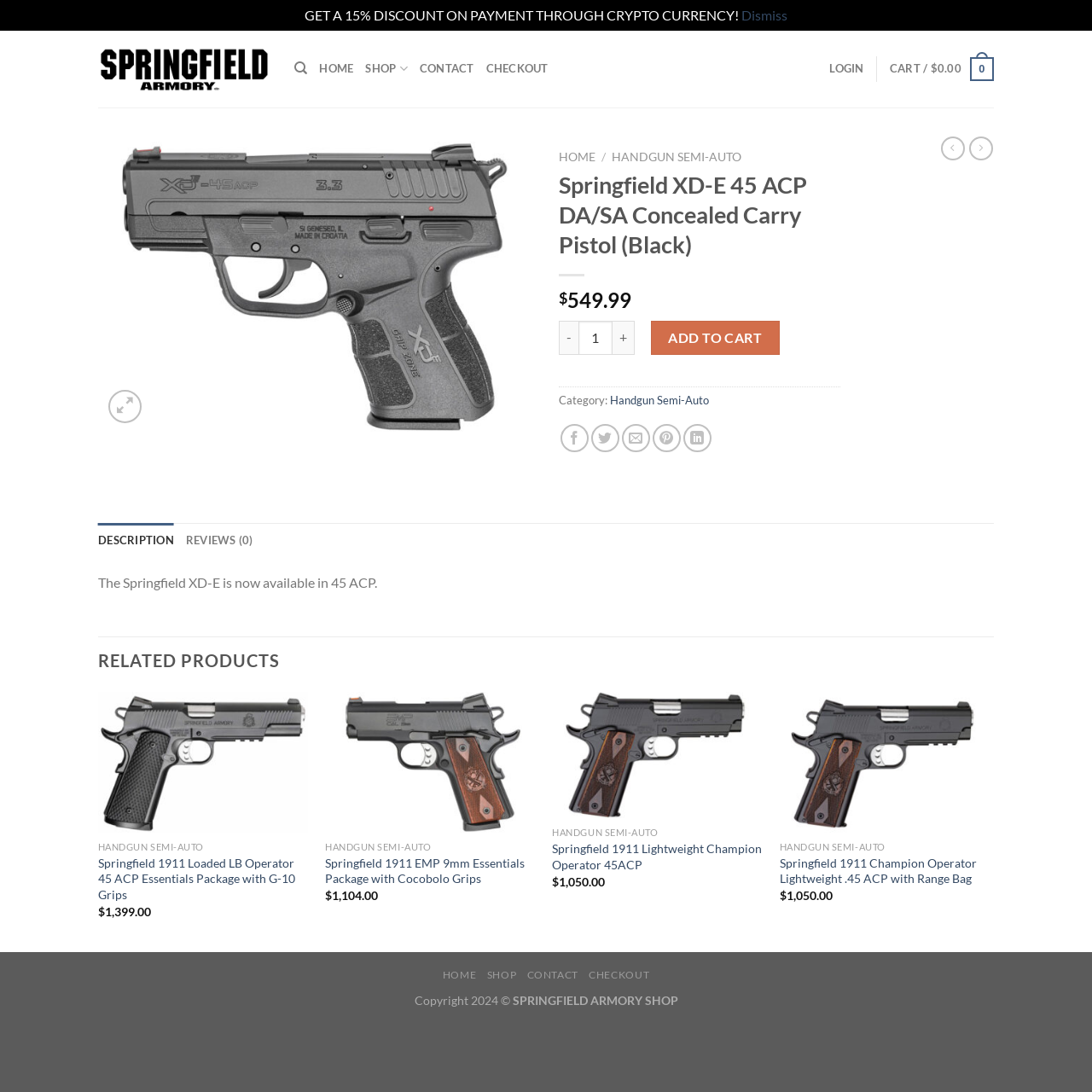Show the bounding box coordinates for the HTML element described as: "Add to cart".

[0.596, 0.294, 0.714, 0.325]